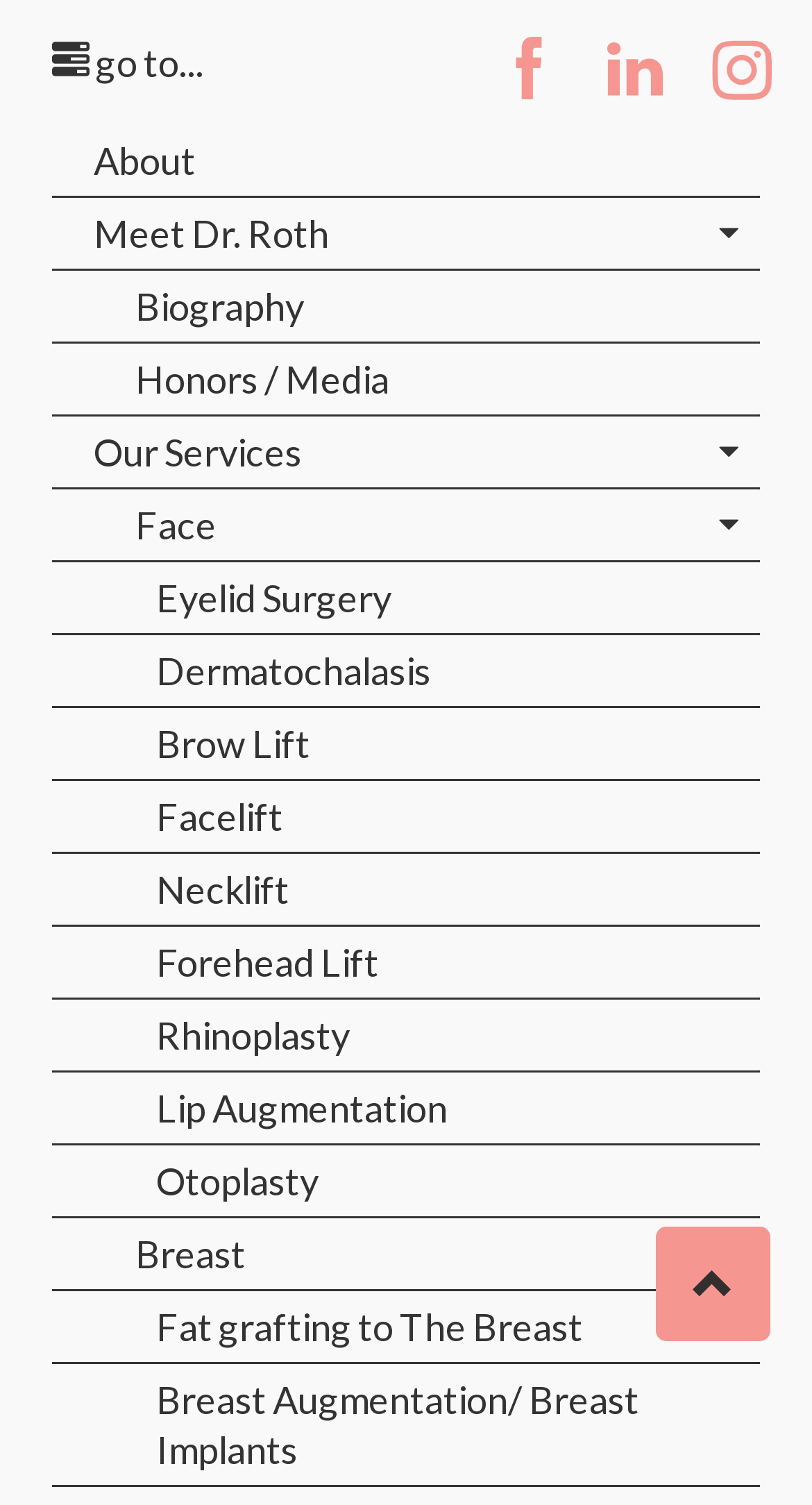Give a concise answer of one word or phrase to the question: 
How many services are listed under 'Face'?

9